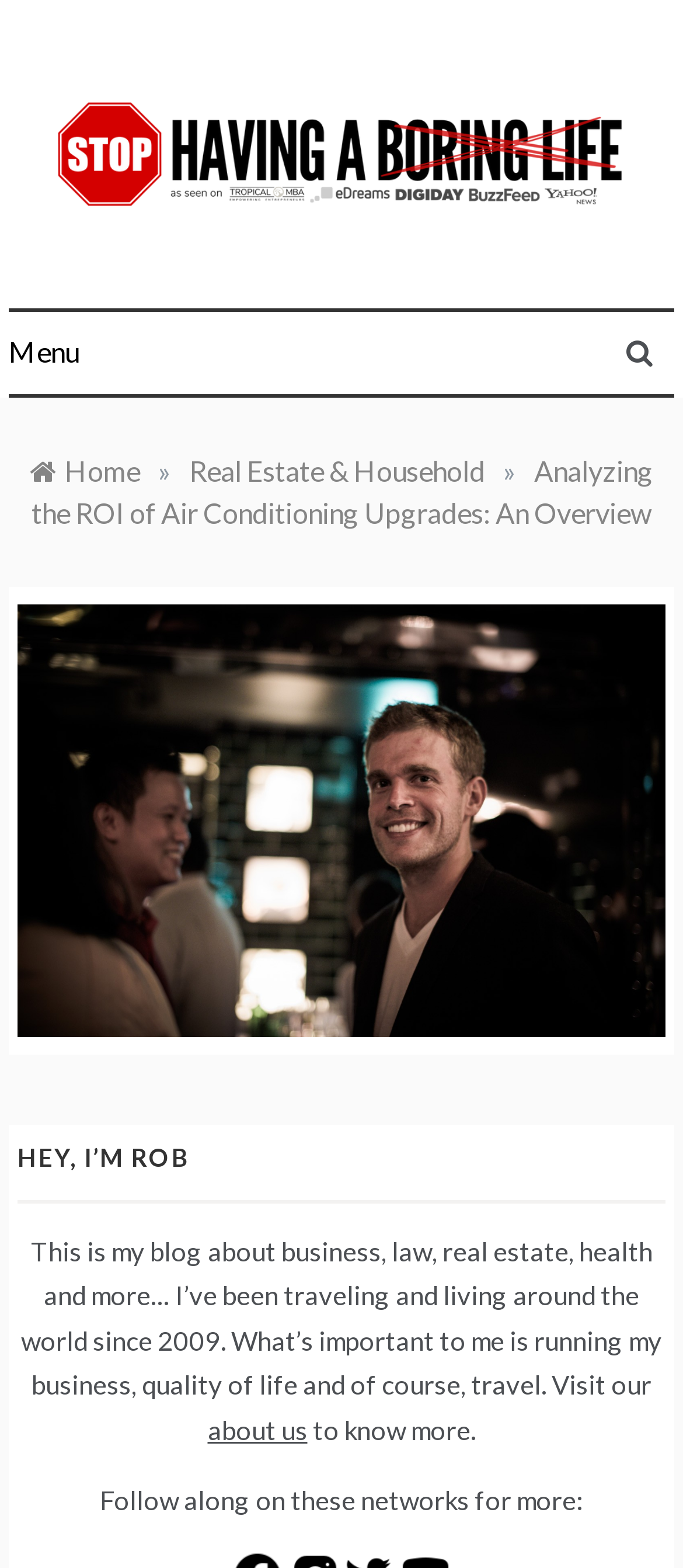Using the details from the image, please elaborate on the following question: What is the blogger's business focus?

The answer can be found in the static text element 'What’s important to me is running my business, quality of life and of course, travel.' which indicates that the blogger's business focus is on quality of life.